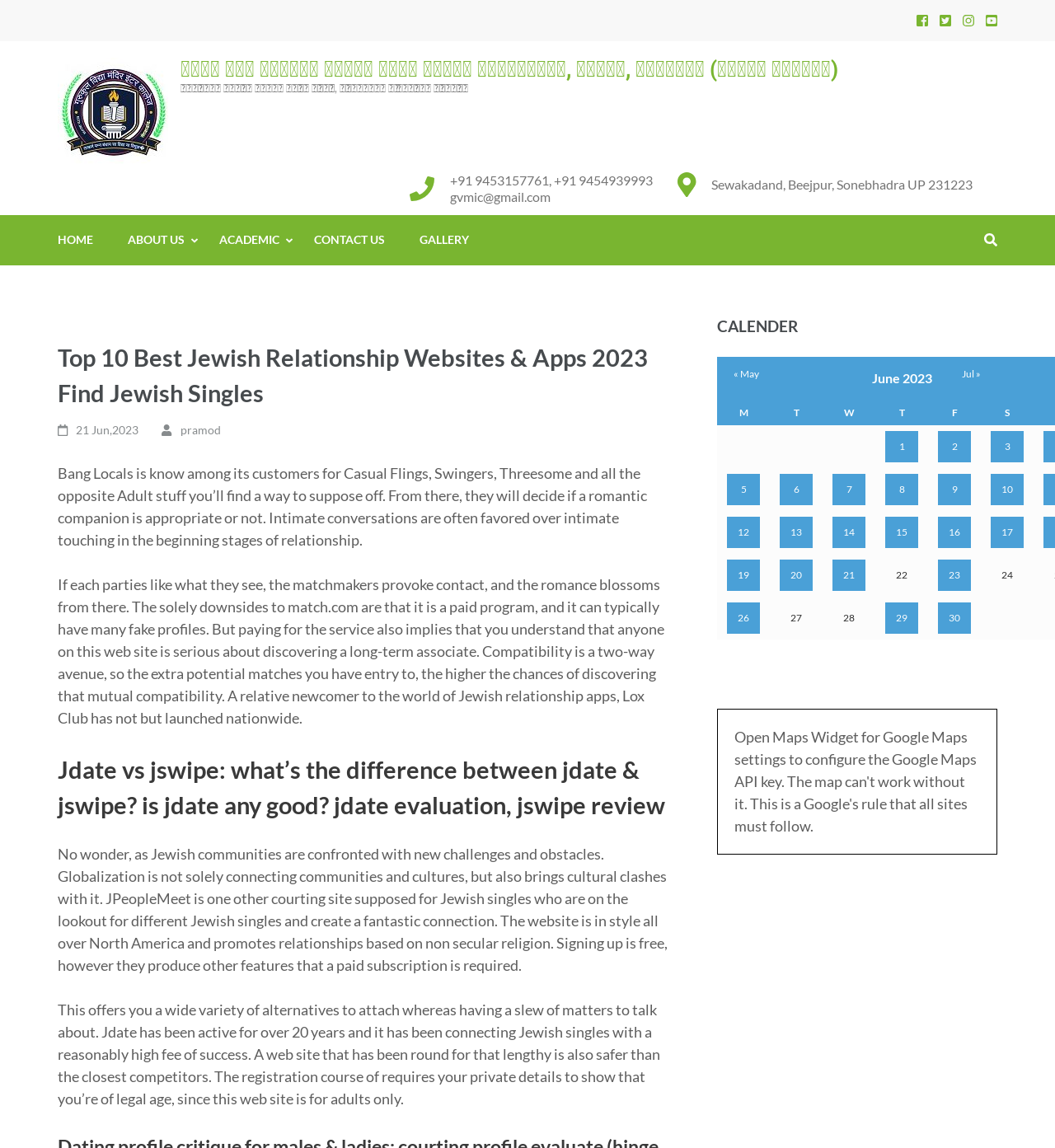Determine the bounding box coordinates for the clickable element required to fulfill the instruction: "Click the HOME link". Provide the coordinates as four float numbers between 0 and 1, i.e., [left, top, right, bottom].

[0.055, 0.187, 0.088, 0.231]